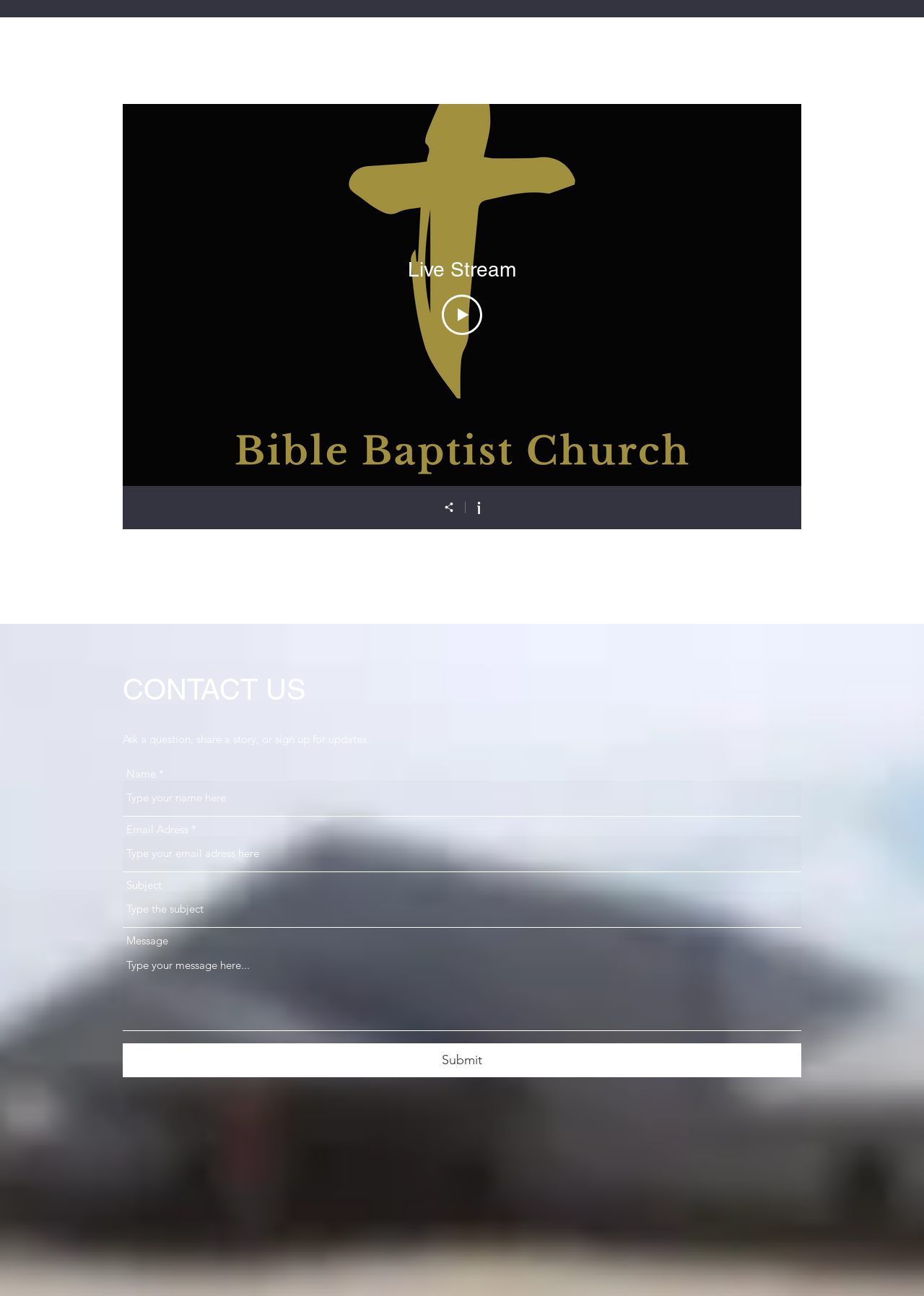What is the main content of the webpage?
Utilize the image to construct a detailed and well-explained answer.

The main content of the webpage is 'Live Stream' as indicated by the heading 'Live Stream' and the image with the same text, which suggests that the webpage is focused on live streaming videos.